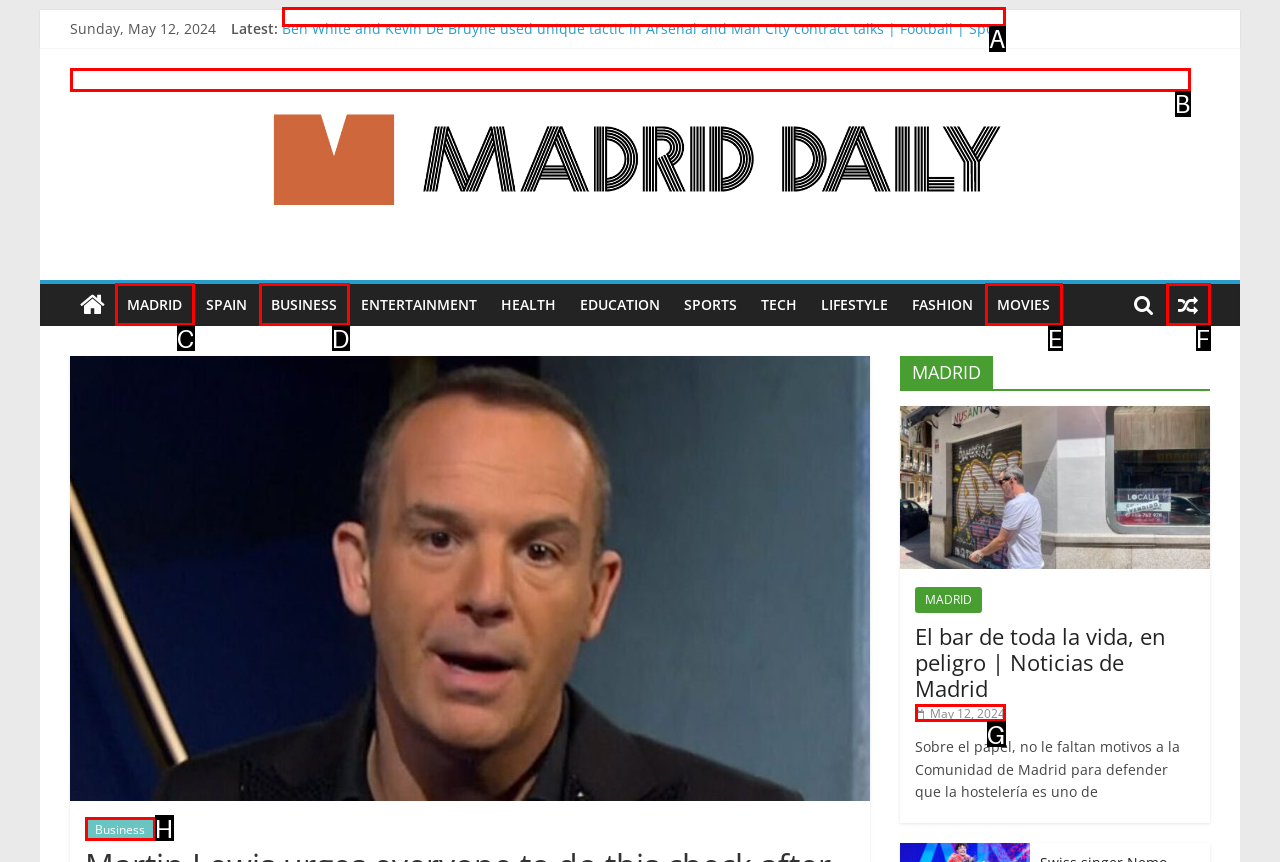Show which HTML element I need to click to perform this task: Visit the Madrid Daily homepage Answer with the letter of the correct choice.

B